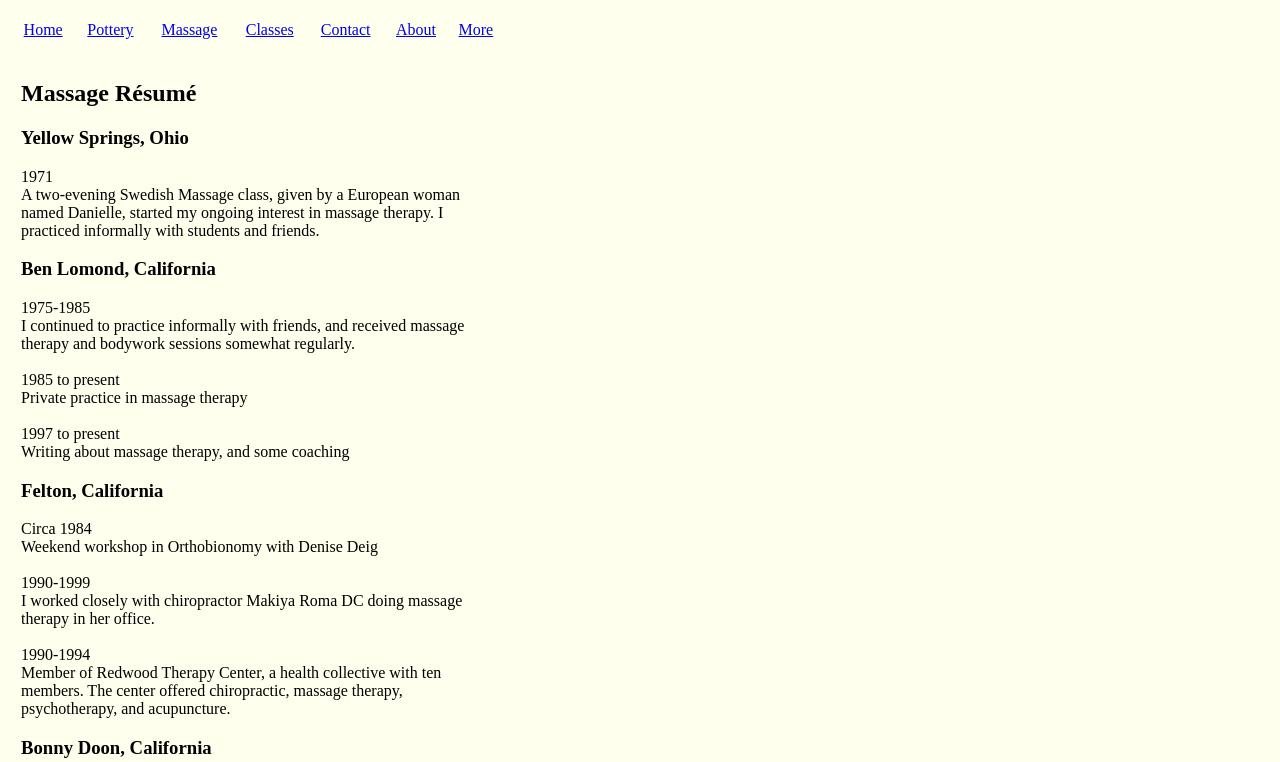Respond to the question below with a single word or phrase: What is the location mentioned in the second heading?

Yellow Springs, Ohio